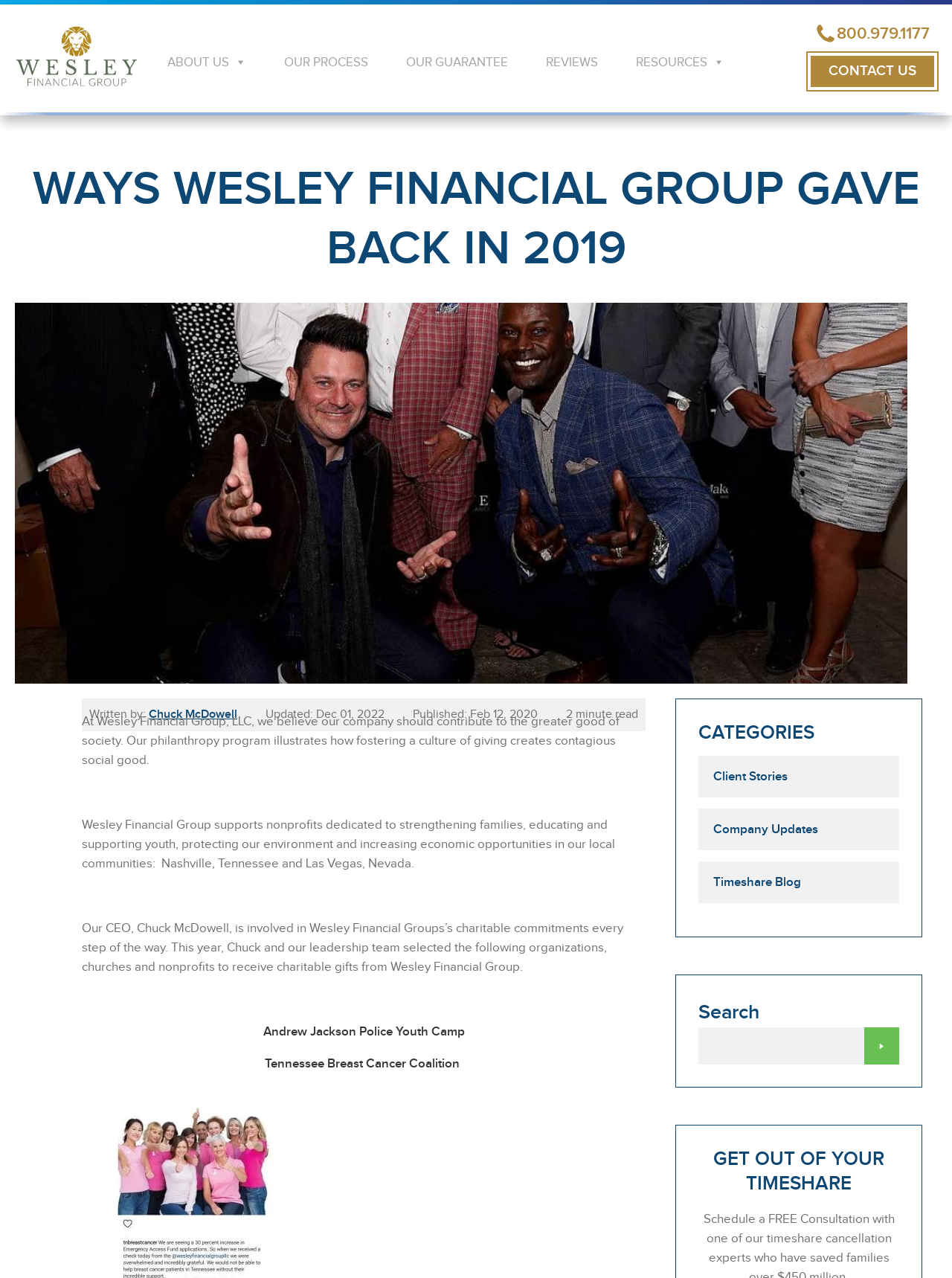Answer the question with a single word or phrase: 
What is the category of the article 'WAYS WESLEY FINANCIAL GROUP GAVE BACK IN 2019'?

Company Updates